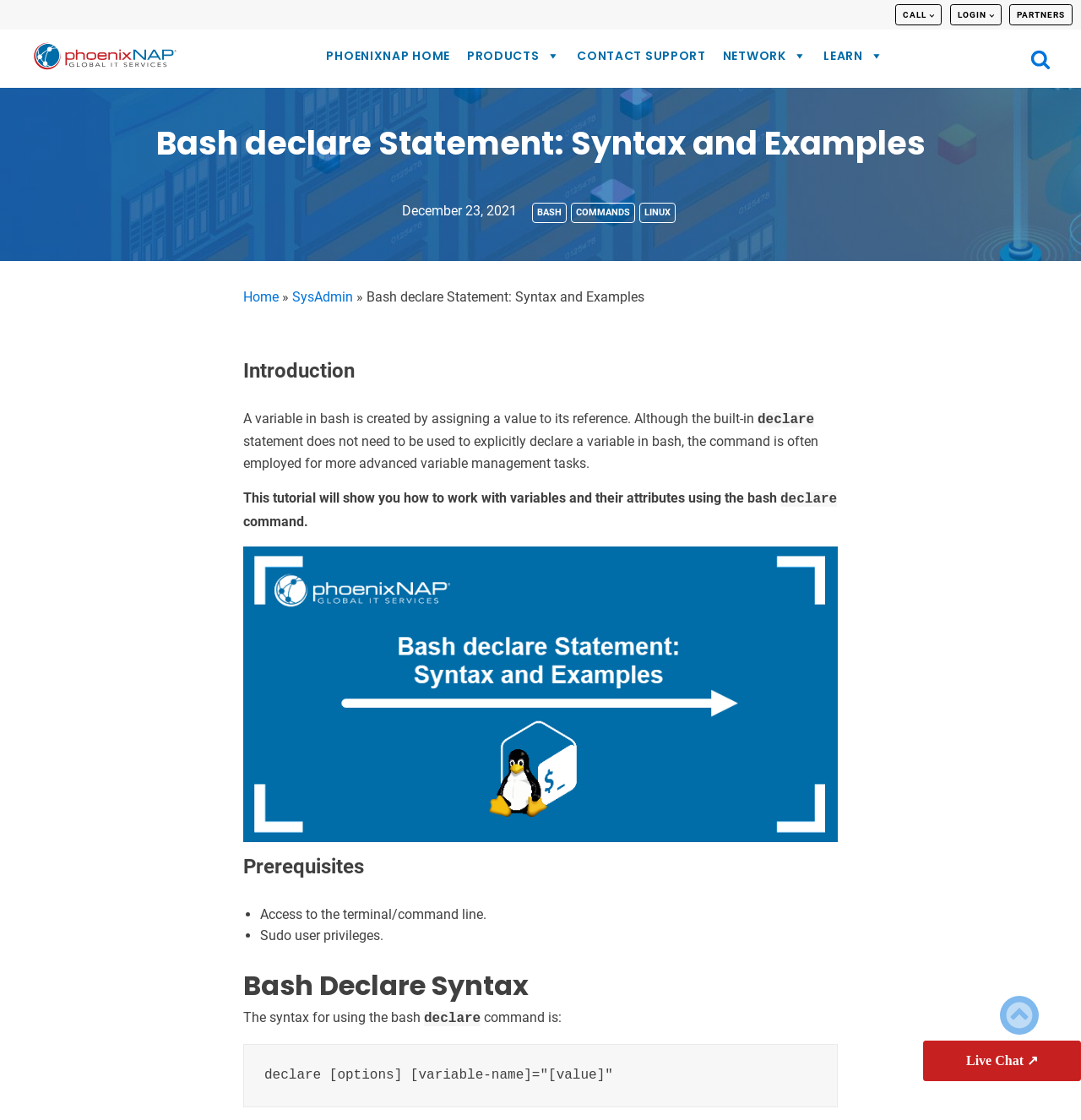Pinpoint the bounding box coordinates of the element to be clicked to execute the instruction: "Learn more about 'BASH' commands".

[0.492, 0.181, 0.524, 0.199]